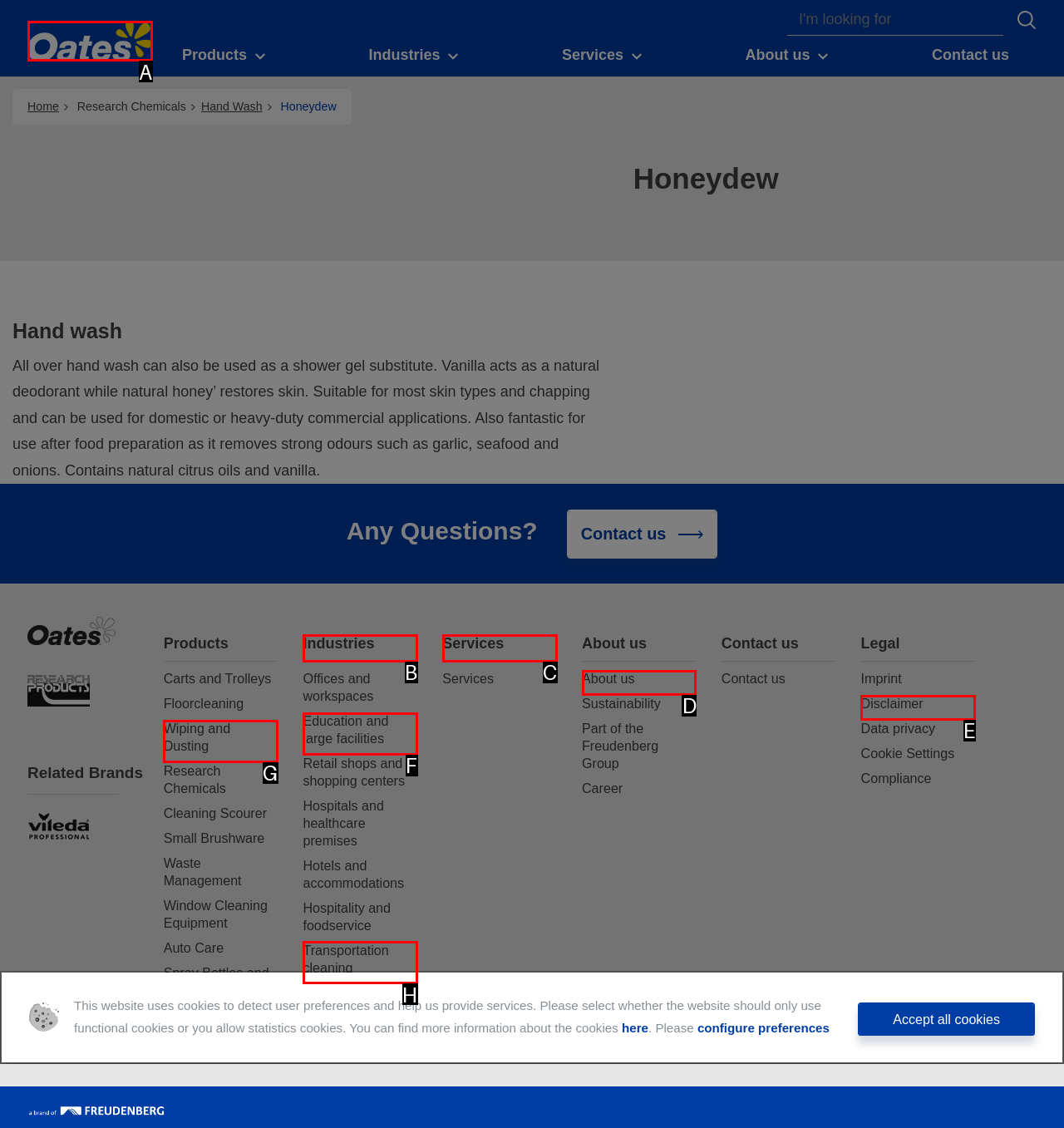Find the option that matches this description: Education and large facilities
Provide the corresponding letter directly.

F